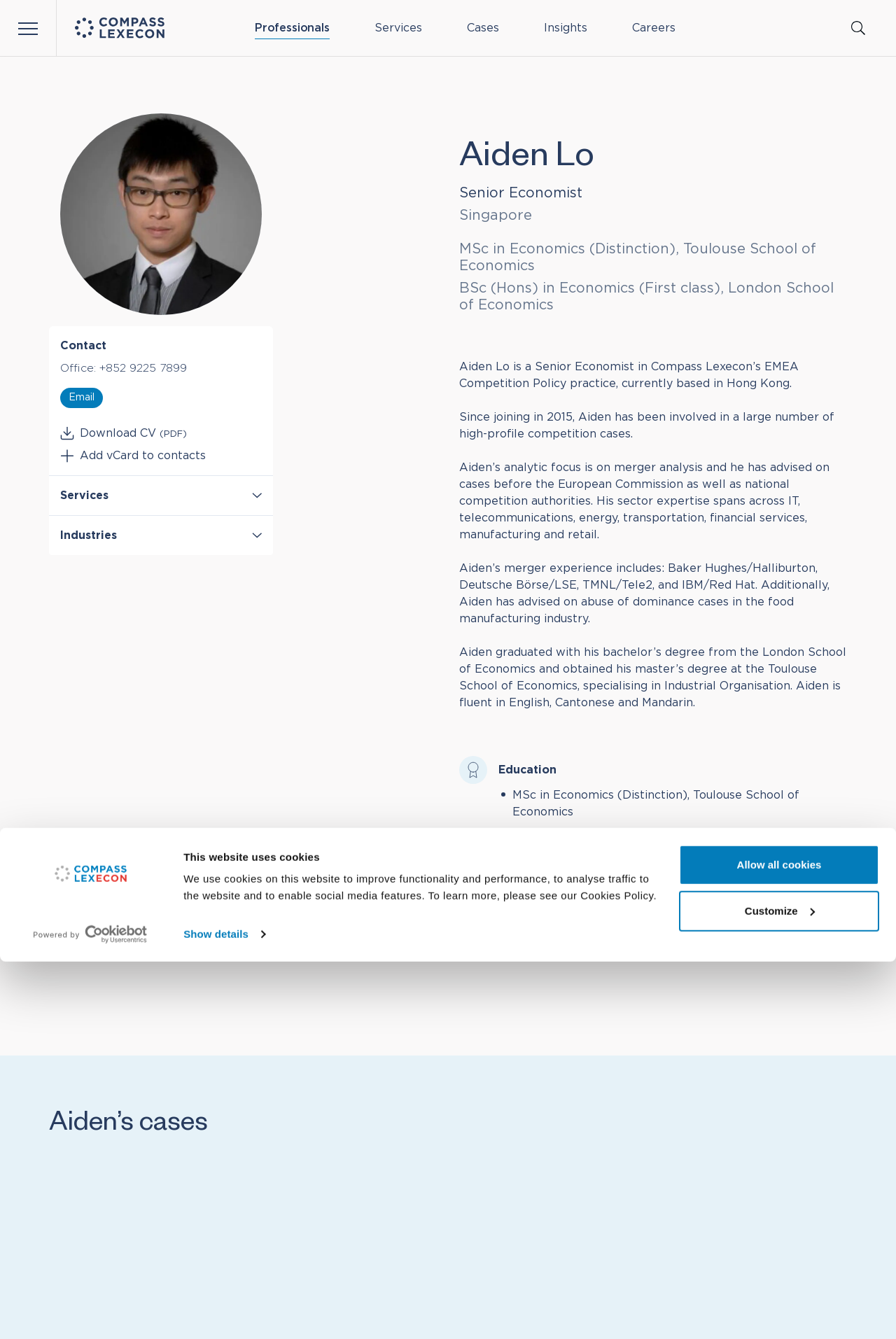Find the bounding box coordinates for the element described here: "Antitrust & Competition: Conduct".

[0.067, 0.399, 0.245, 0.406]